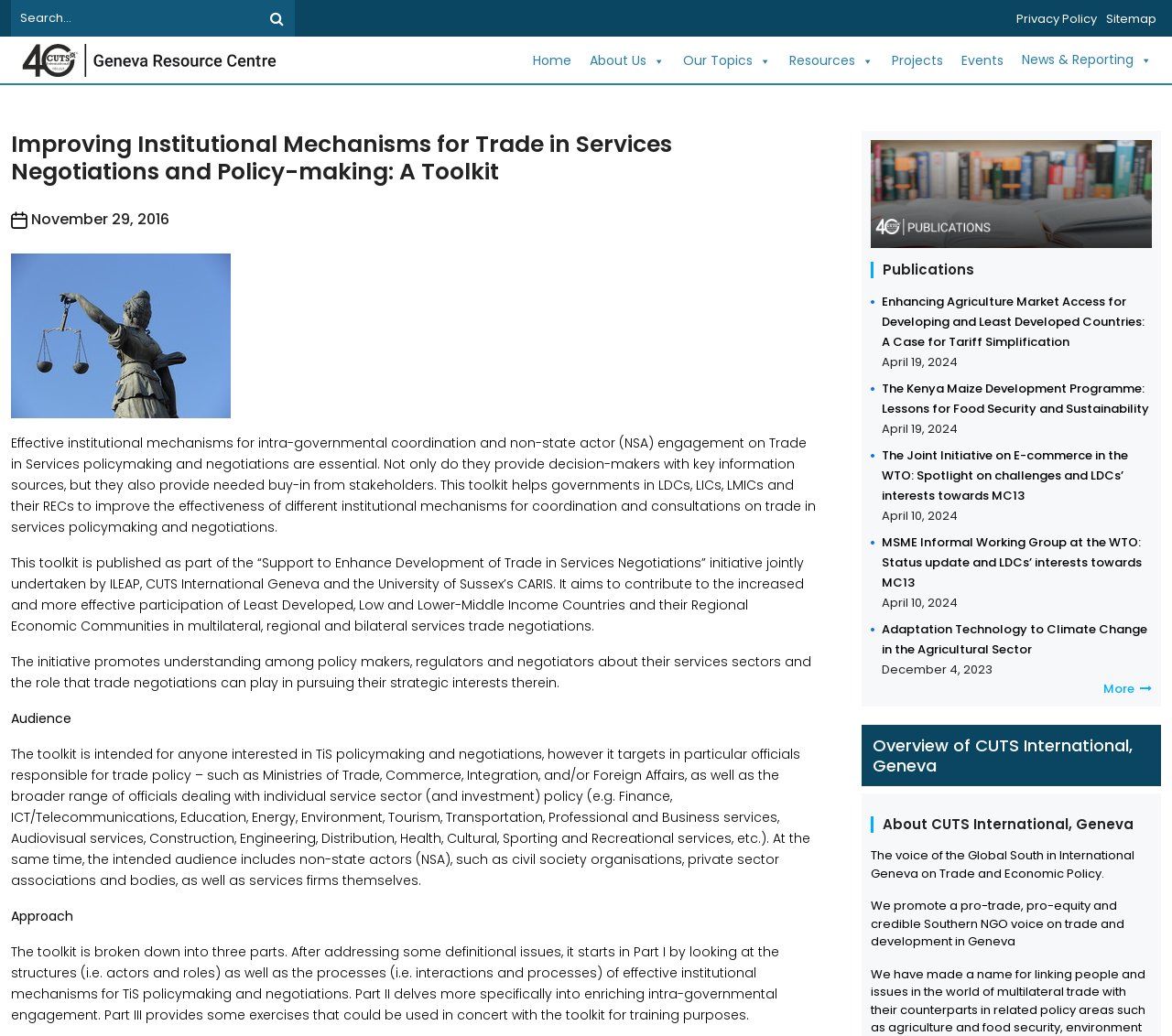Predict the bounding box of the UI element that fits this description: "NeuCart Redesign Services".

None